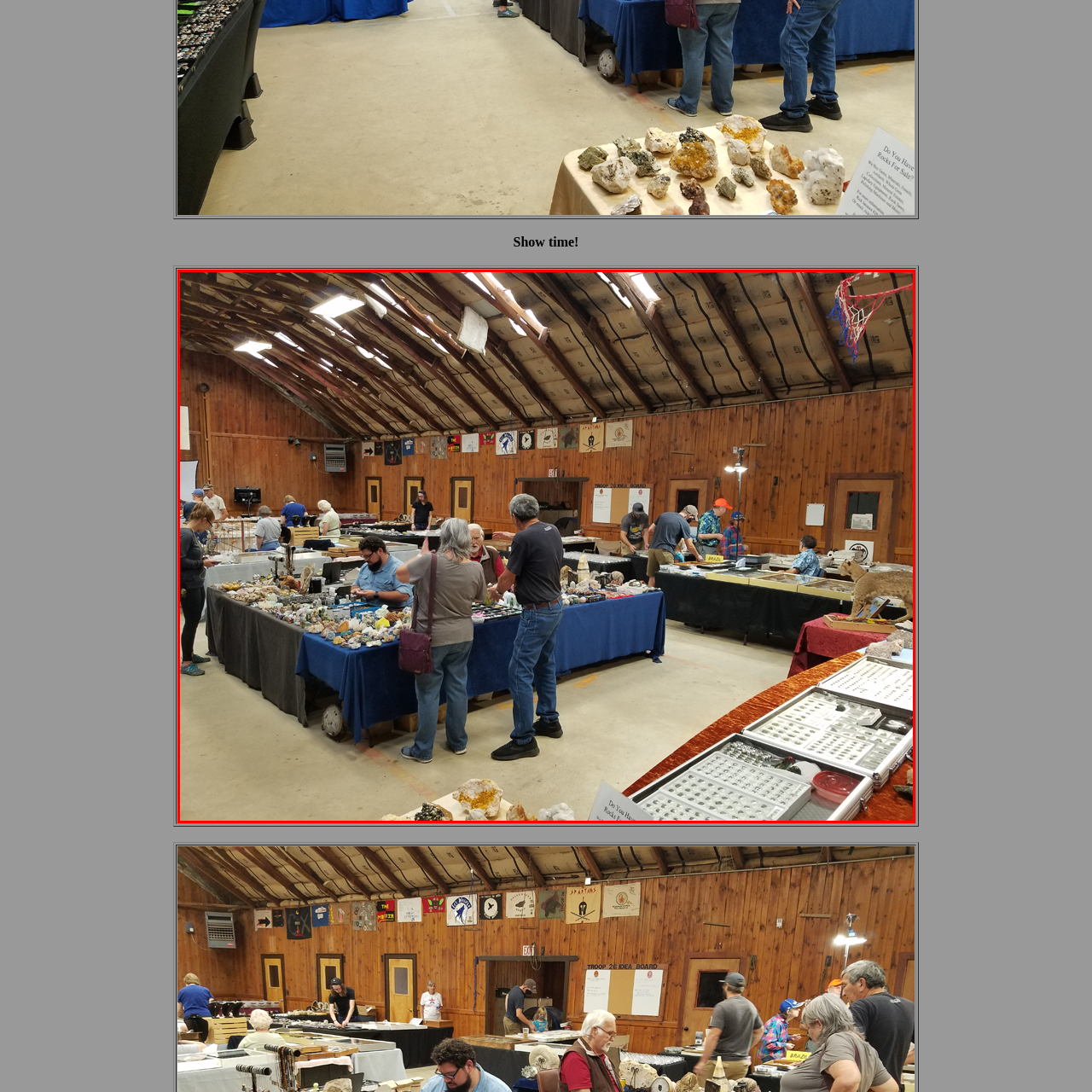What color is the cloth on the large table?
Focus on the image highlighted within the red borders and answer with a single word or short phrase derived from the image.

Blue